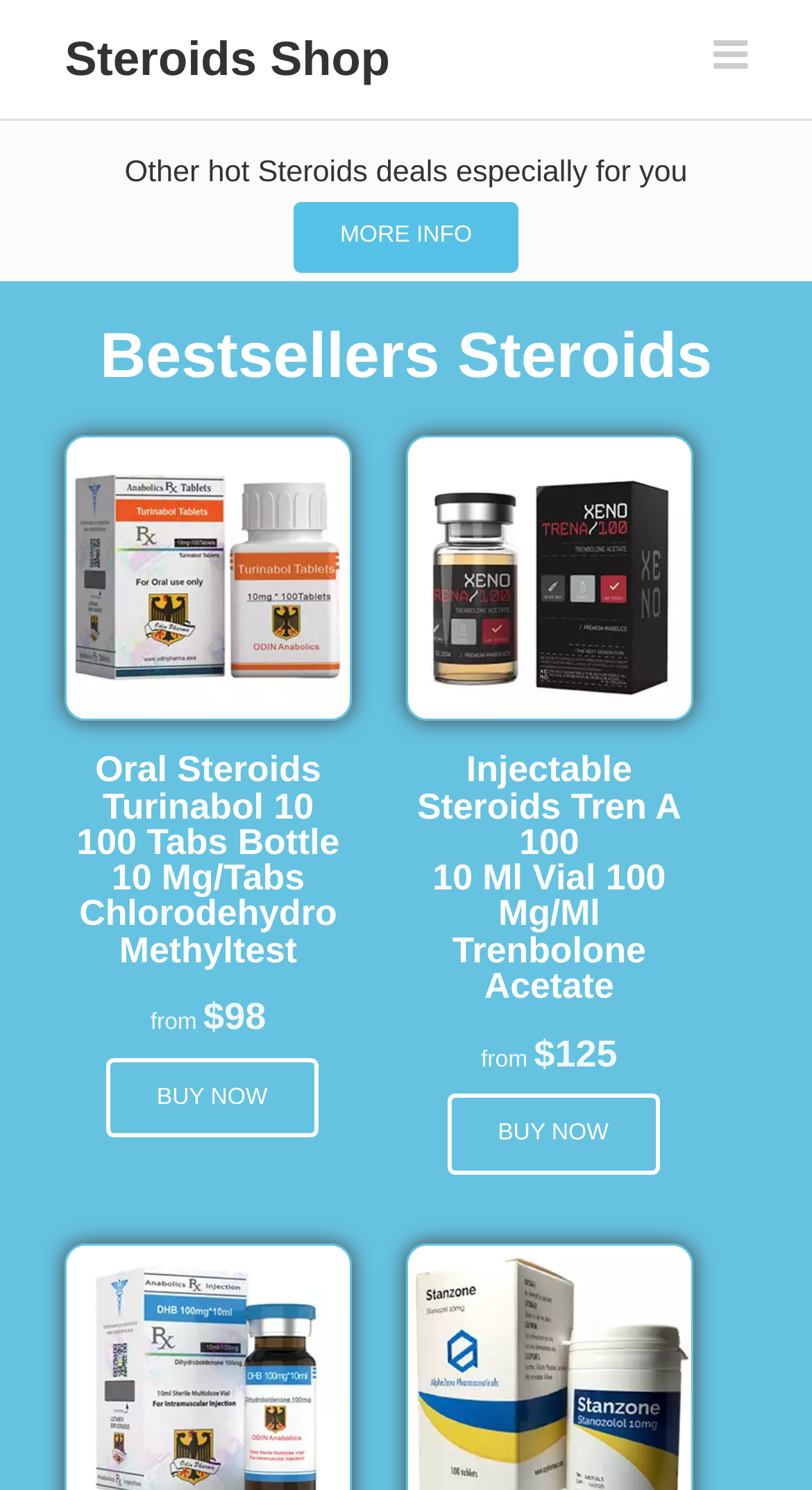What is the type of Tren A 100?
Offer a detailed and full explanation in response to the question.

The answer can be found by looking at the heading element with the text 'Injectable Steroids Tren A 100' above the image of Tren A 100, which suggests that it is a type of injectable steroids.